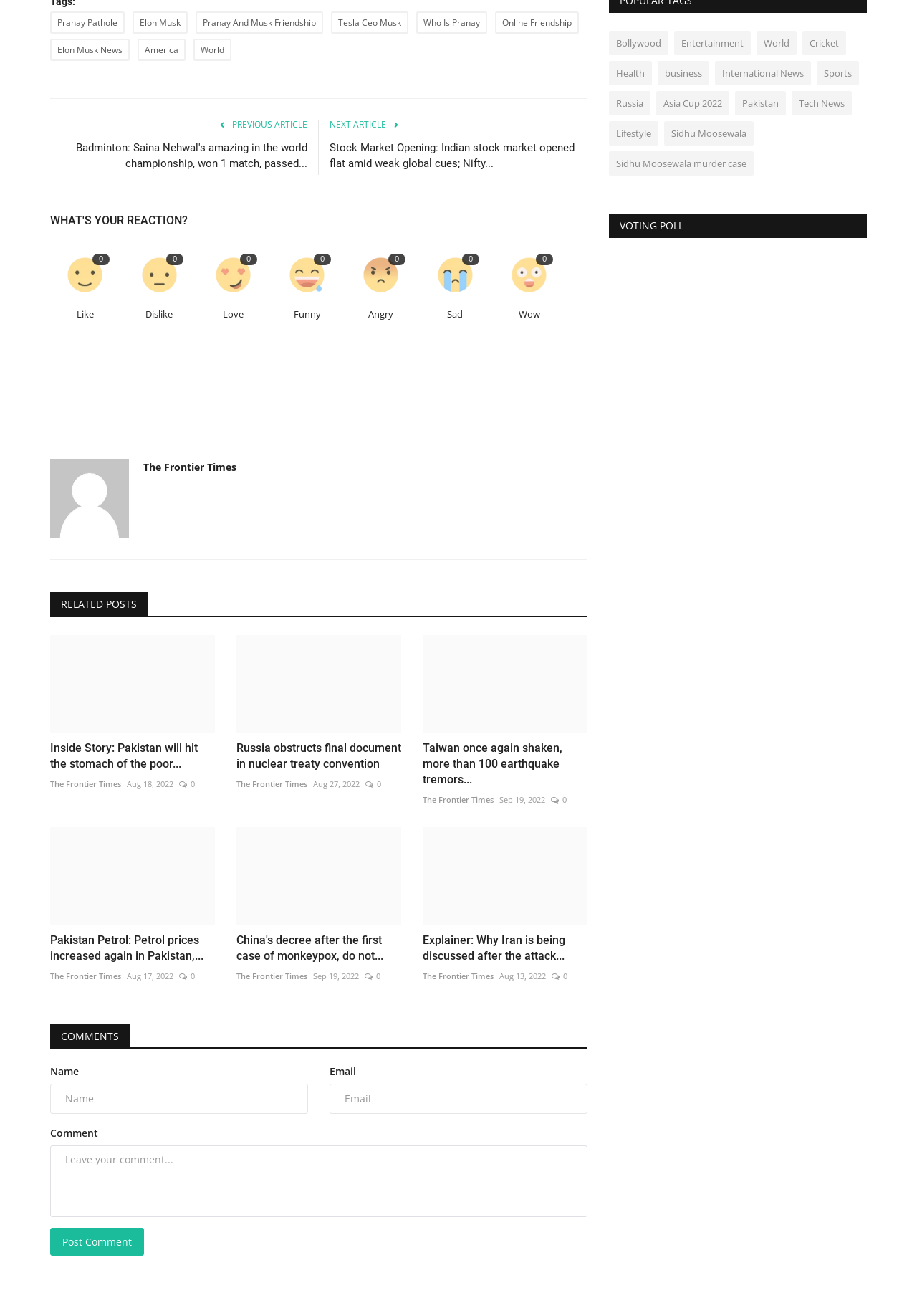Identify the bounding box coordinates for the element that needs to be clicked to fulfill this instruction: "Enter your name in the input field". Provide the coordinates in the format of four float numbers between 0 and 1: [left, top, right, bottom].

[0.055, 0.823, 0.336, 0.846]